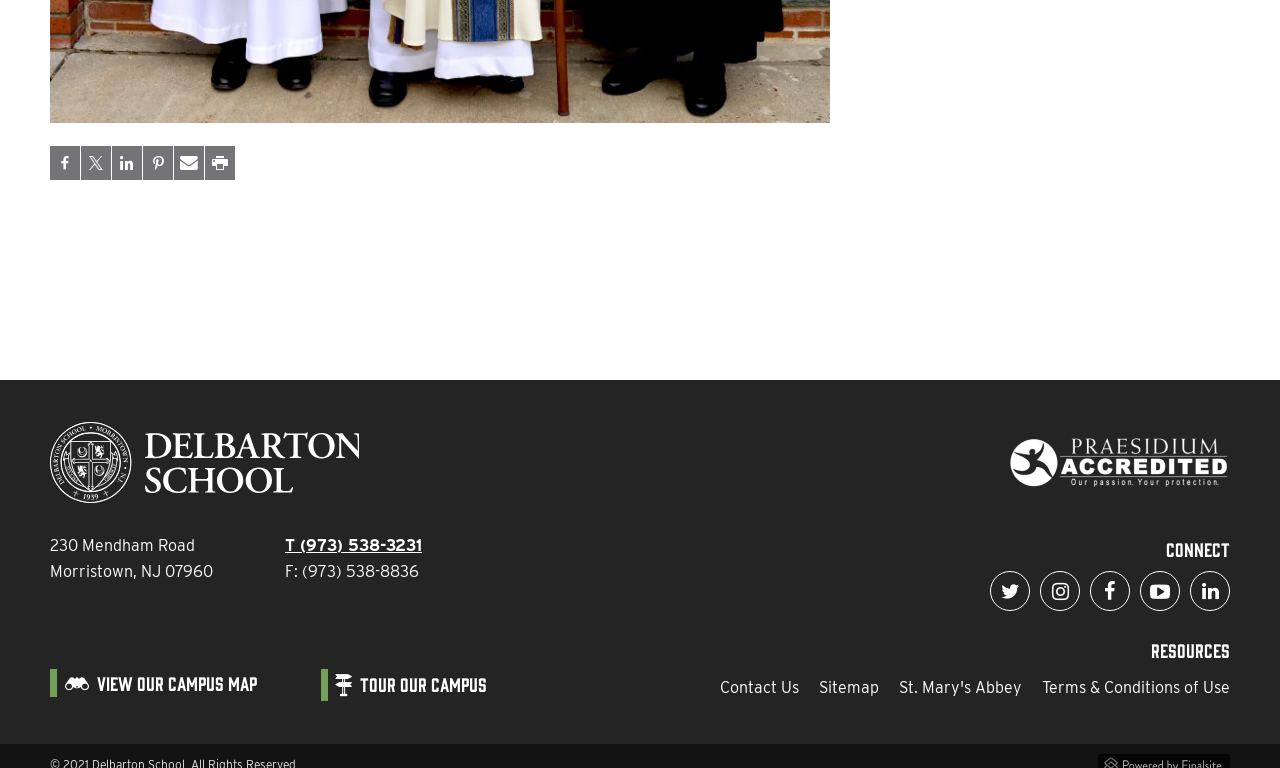Find the bounding box coordinates corresponding to the UI element with the description: "National Historic Ships UK". The coordinates should be formatted as [left, top, right, bottom], with values as floats between 0 and 1.

None